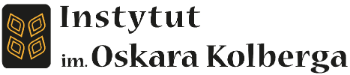What is the focus of Oskar Kolberg's work?
Answer the question using a single word or phrase, according to the image.

Polish ethnography